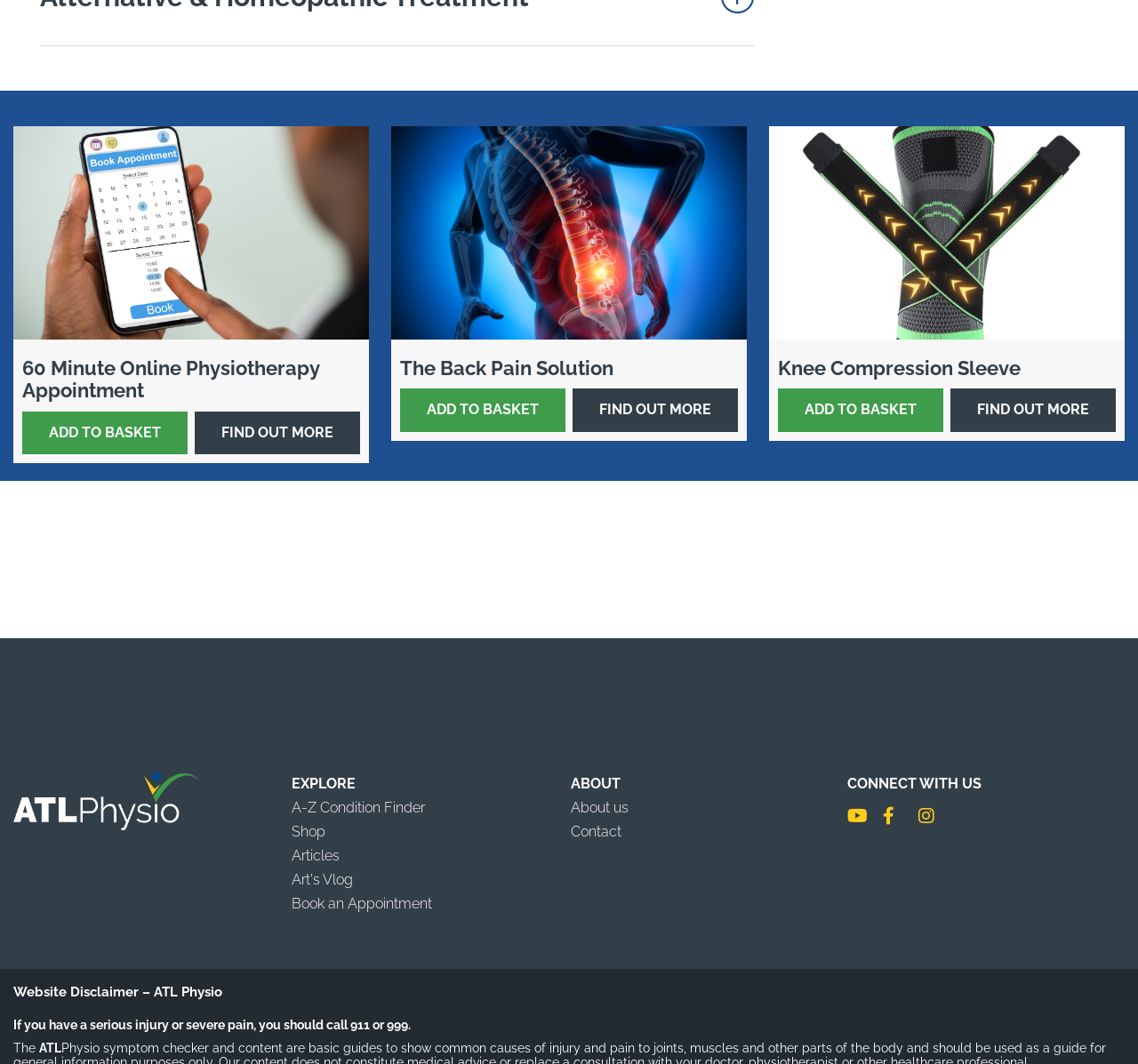Given the following UI element description: "Articles", find the bounding box coordinates in the webpage screenshot.

[0.256, 0.796, 0.298, 0.812]